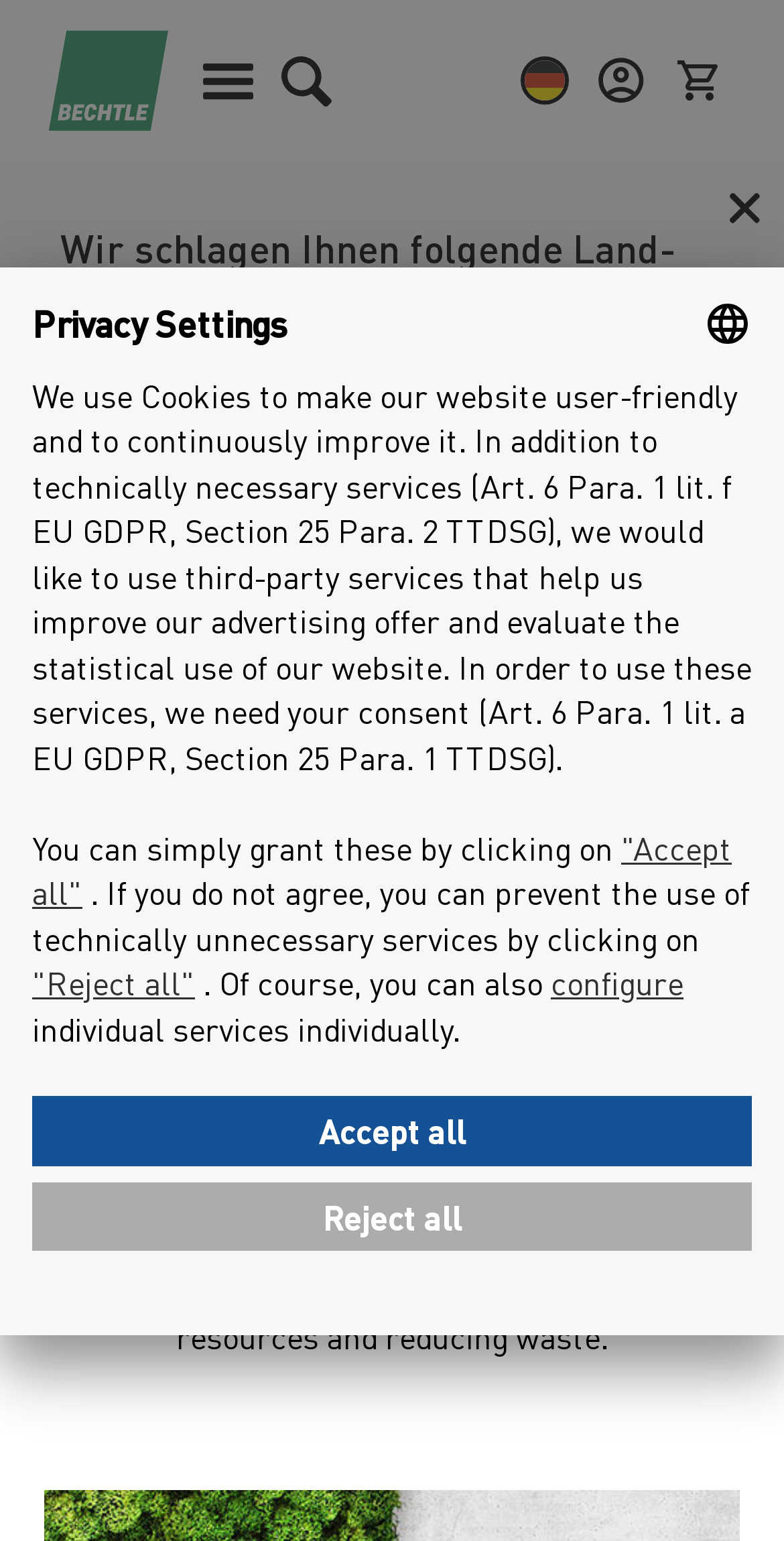What is the phone number for customer support?
Please elaborate on the answer to the question with detailed information.

The phone number for customer support is located at the bottom of the webpage, with a bounding box coordinate of [0.869, 0.804, 0.997, 0.869]. It is a generic element with the text '+49 7132 981-3100' and is likely the phone number for customer support.